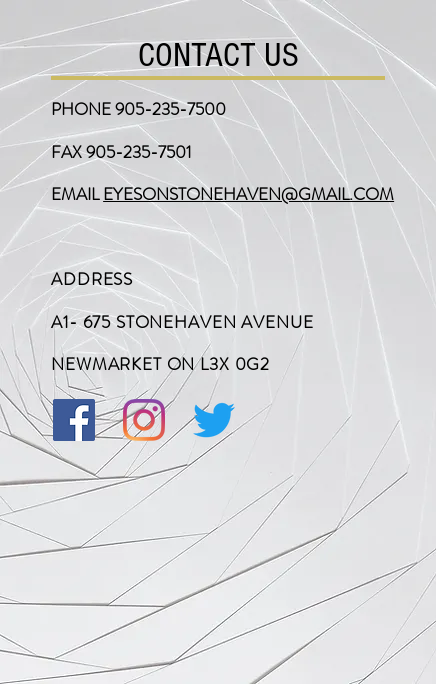Give a short answer to this question using one word or a phrase:
How many social media platforms are featured in the 'Contact Us' section?

3